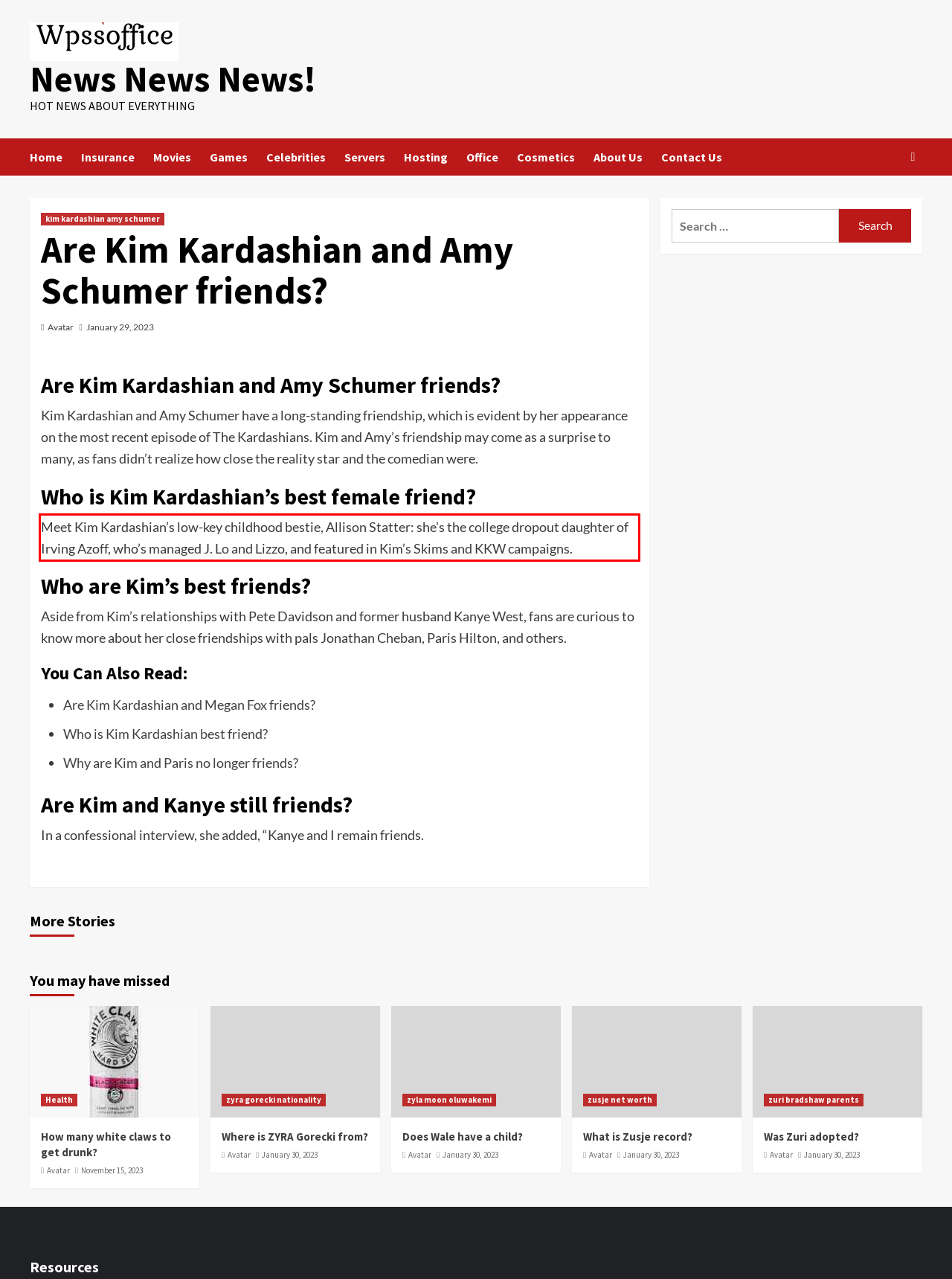Given a screenshot of a webpage, identify the red bounding box and perform OCR to recognize the text within that box.

Meet Kim Kardashian’s low-key childhood bestie, Allison Statter: she’s the college dropout daughter of Irving Azoff, who’s managed J. Lo and Lizzo, and featured in Kim’s Skims and KKW campaigns.